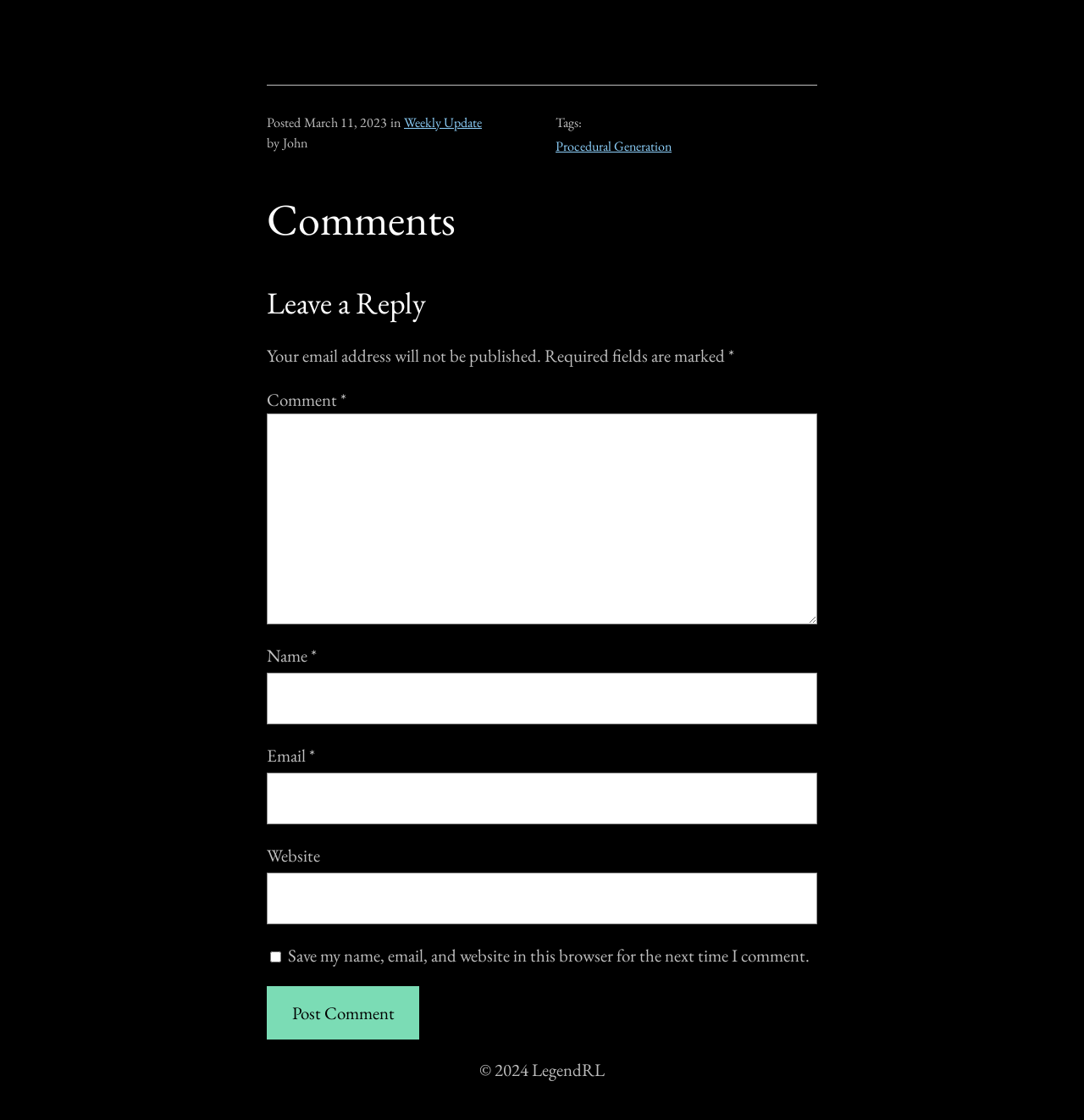Please locate the UI element described by "parent_node: Email * aria-describedby="email-notes" name="email"" and provide its bounding box coordinates.

[0.246, 0.69, 0.754, 0.736]